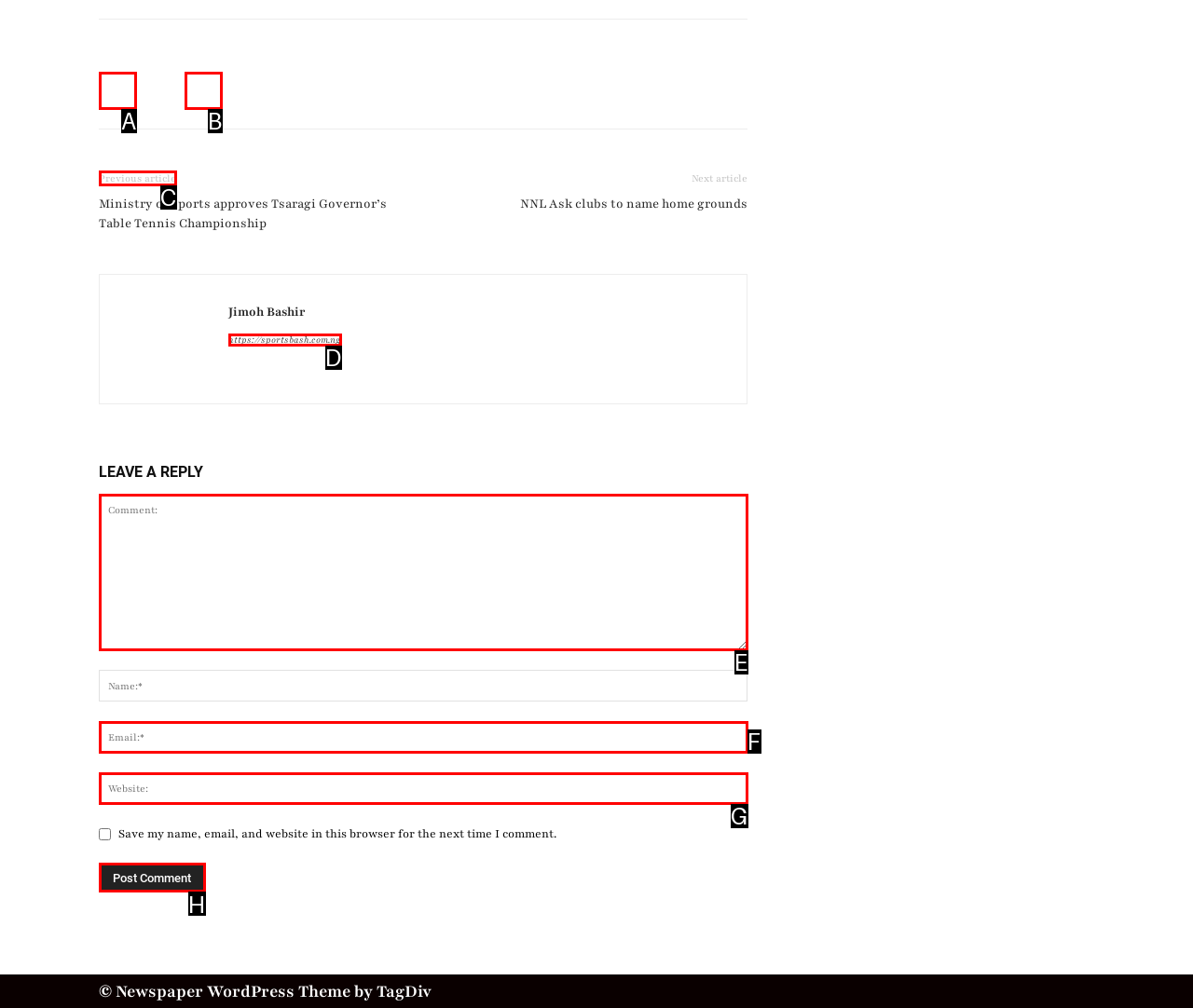Identify which HTML element should be clicked to fulfill this instruction: Read the previous article Reply with the correct option's letter.

C